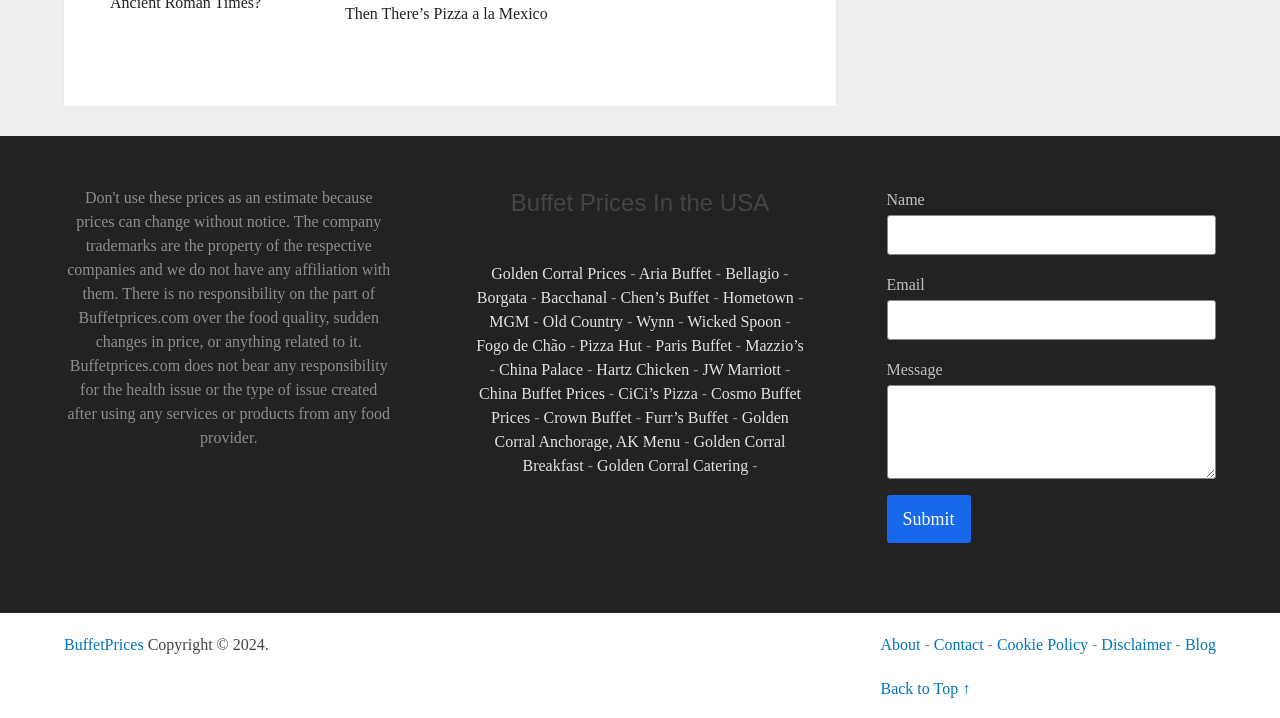Specify the bounding box coordinates of the area to click in order to follow the given instruction: "Click on Golden Corral Prices."

[0.384, 0.369, 0.489, 0.392]